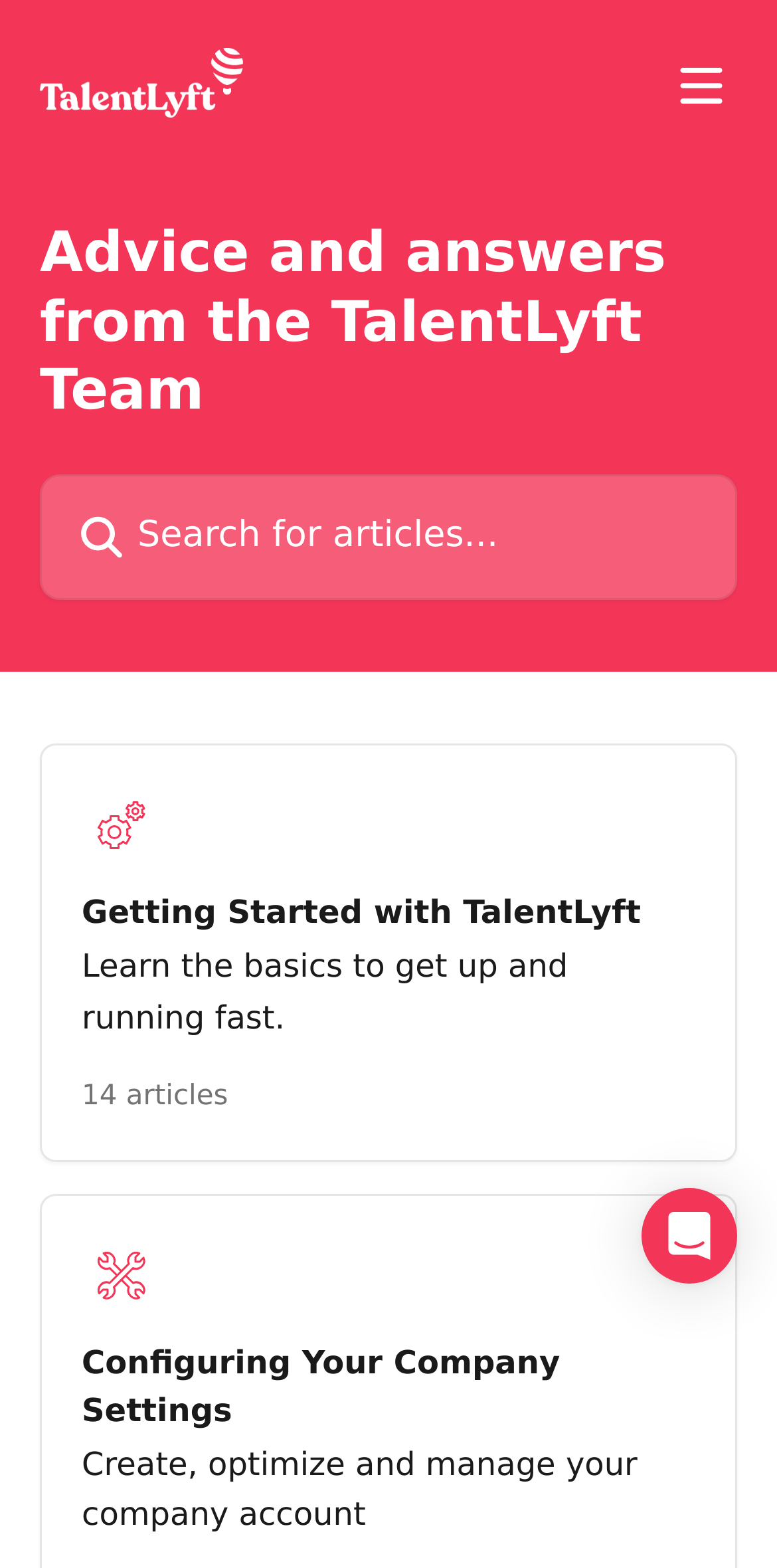Using a single word or phrase, answer the following question: 
What is the purpose of the search box?

Search for articles